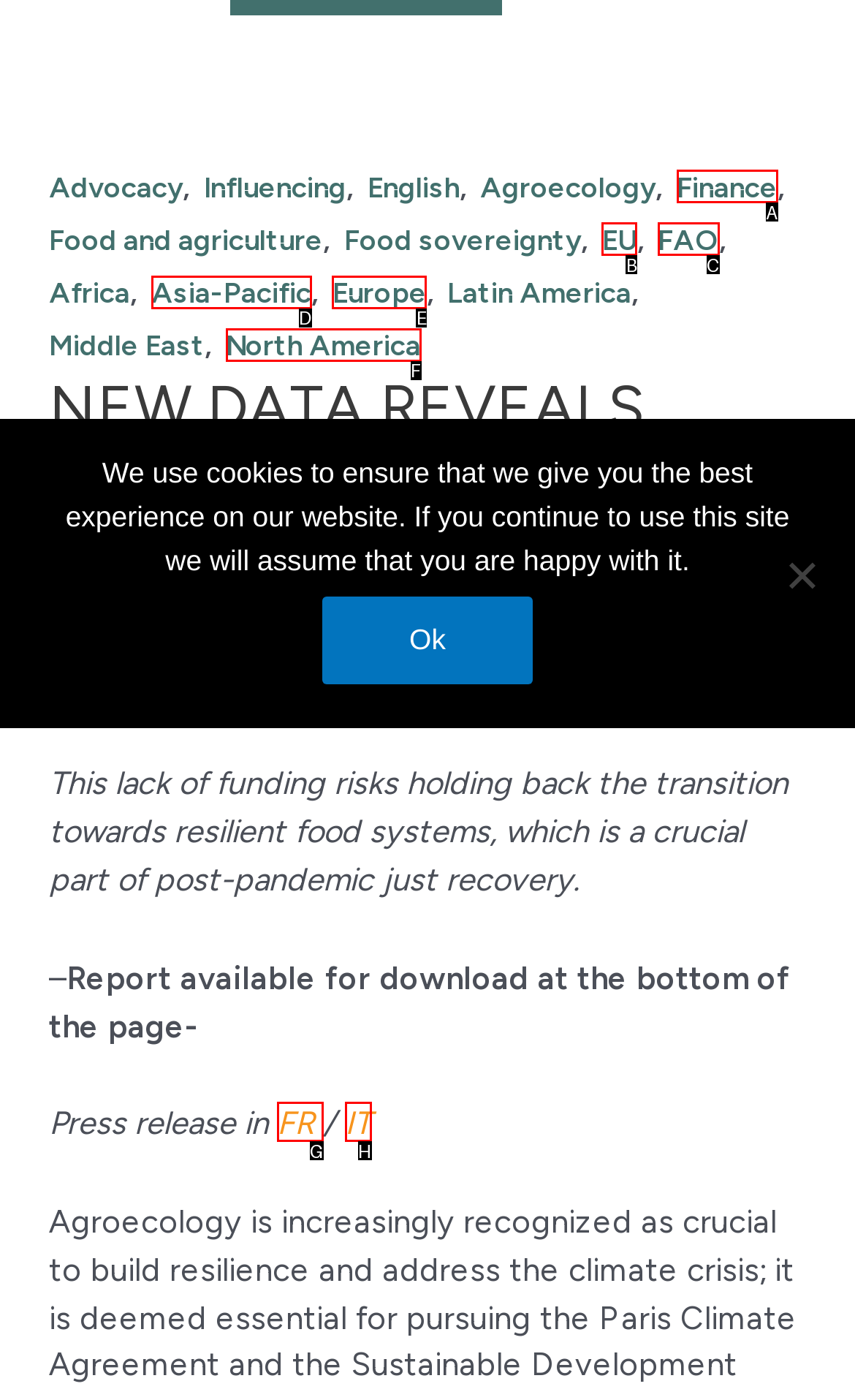Select the letter of the option that corresponds to: North America
Provide the letter from the given options.

F